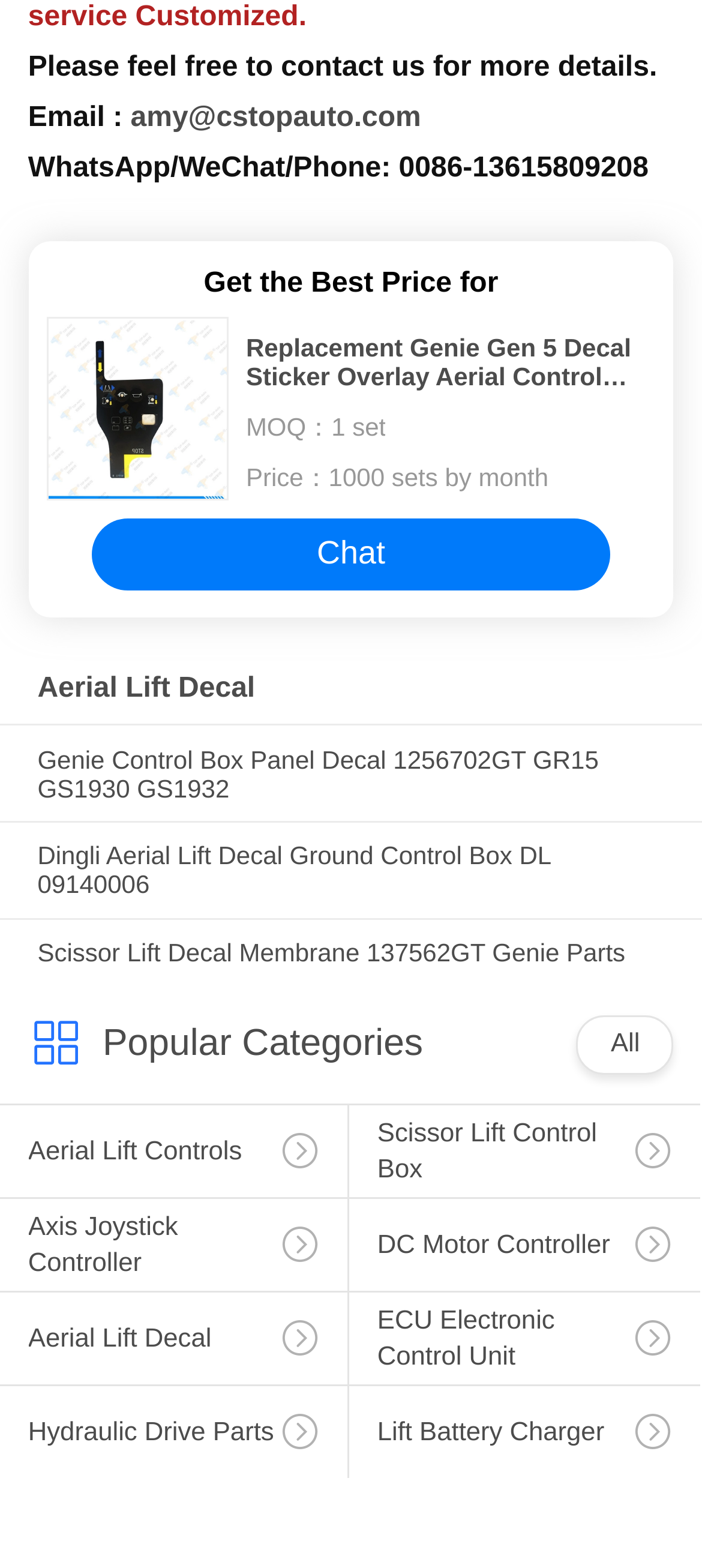What is the price for 1000 sets?
Based on the image, provide your answer in one word or phrase.

Not specified